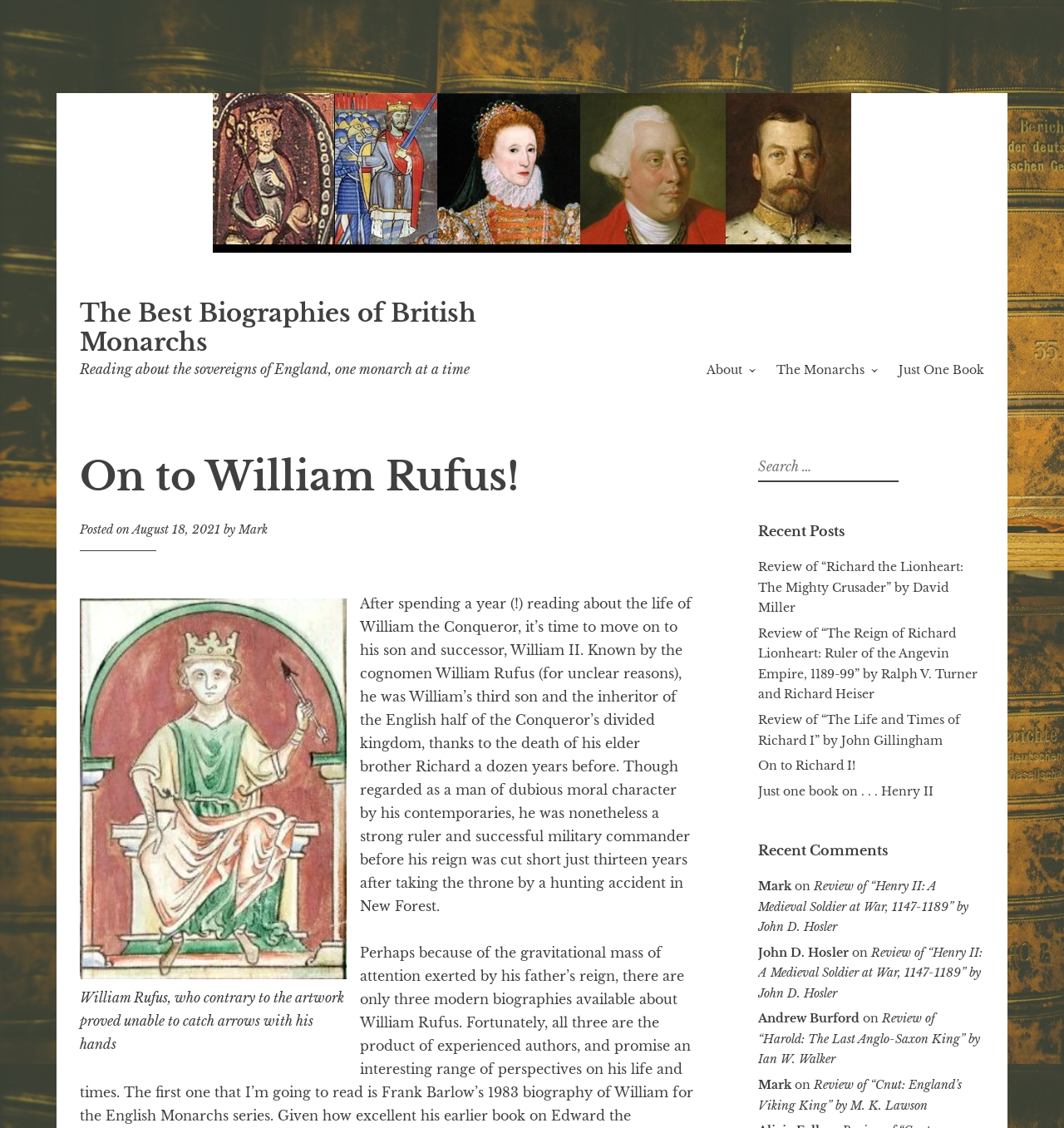Consider the image and give a detailed and elaborate answer to the question: 
What is the purpose of the search box?

The search box is located at the top right corner of the webpage, and it has a label 'Search for:' next to it. This suggests that the purpose of the search box is to allow users to search for specific content within the website.